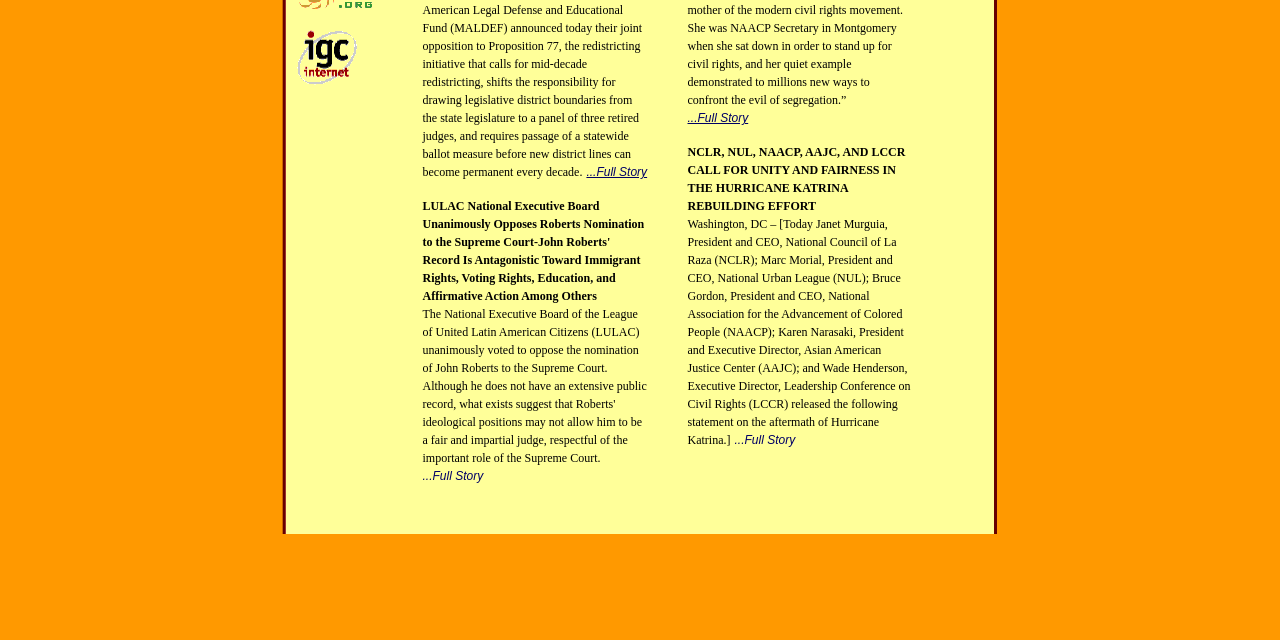From the webpage screenshot, predict the bounding box of the UI element that matches this description: "...Full Story".

[0.537, 0.173, 0.585, 0.195]